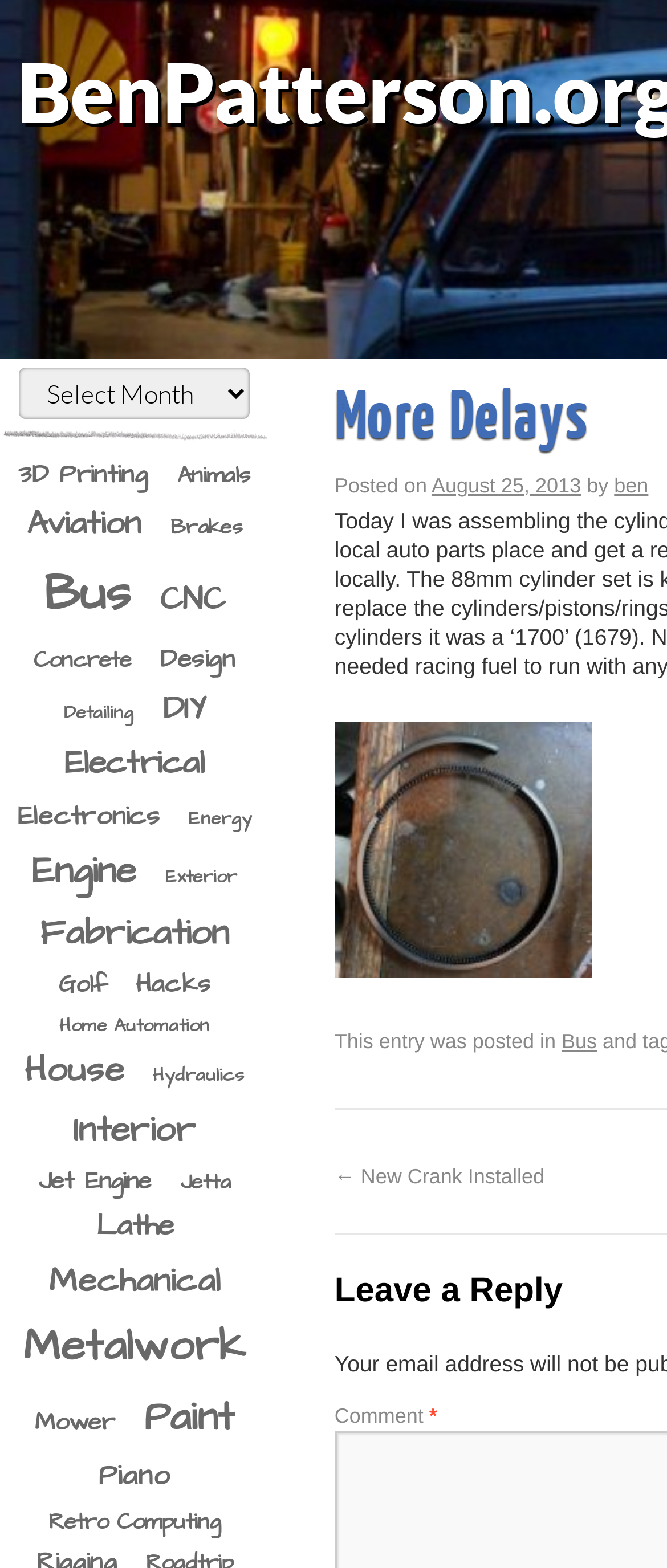Refer to the image and answer the question with as much detail as possible: How many links are there in the category list?

I counted the number of links in the category list and found that there are 30 links.